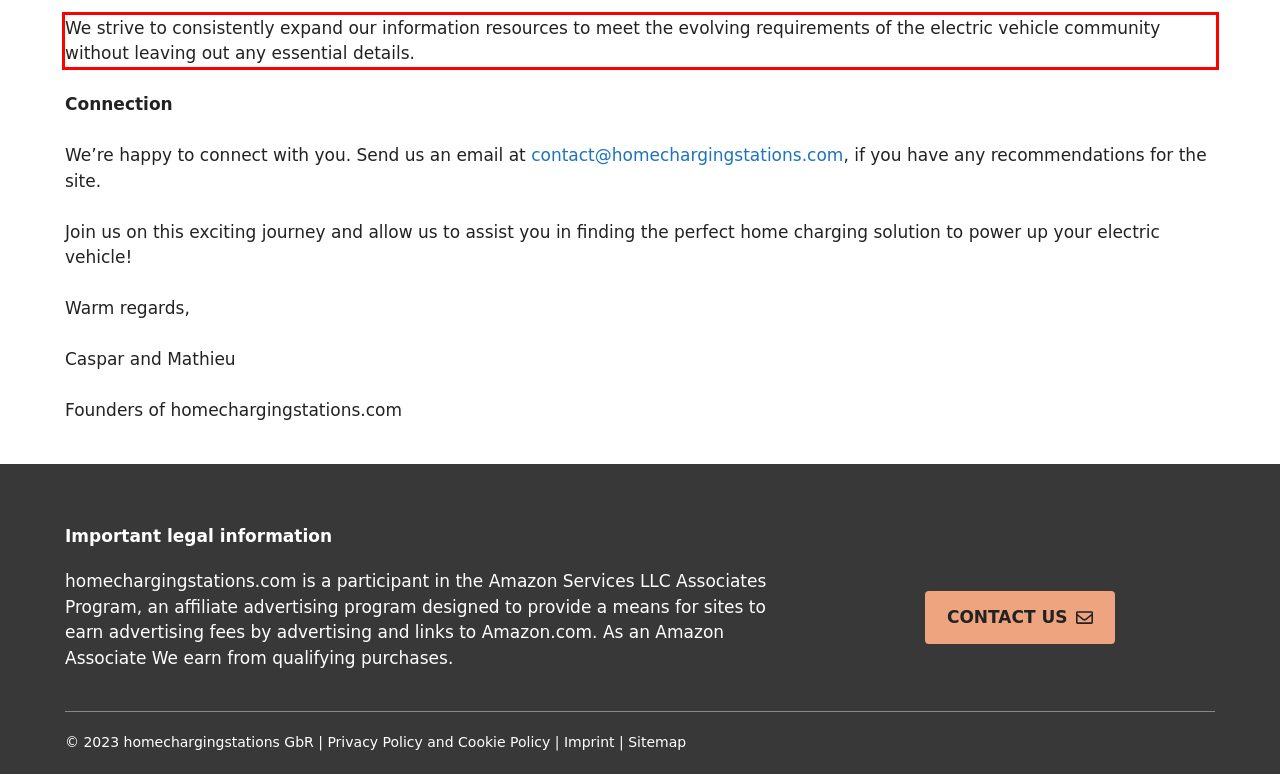Please perform OCR on the UI element surrounded by the red bounding box in the given webpage screenshot and extract its text content.

We strive to consistently expand our information resources to meet the evolving requirements of the electric vehicle community without leaving out any essential details.